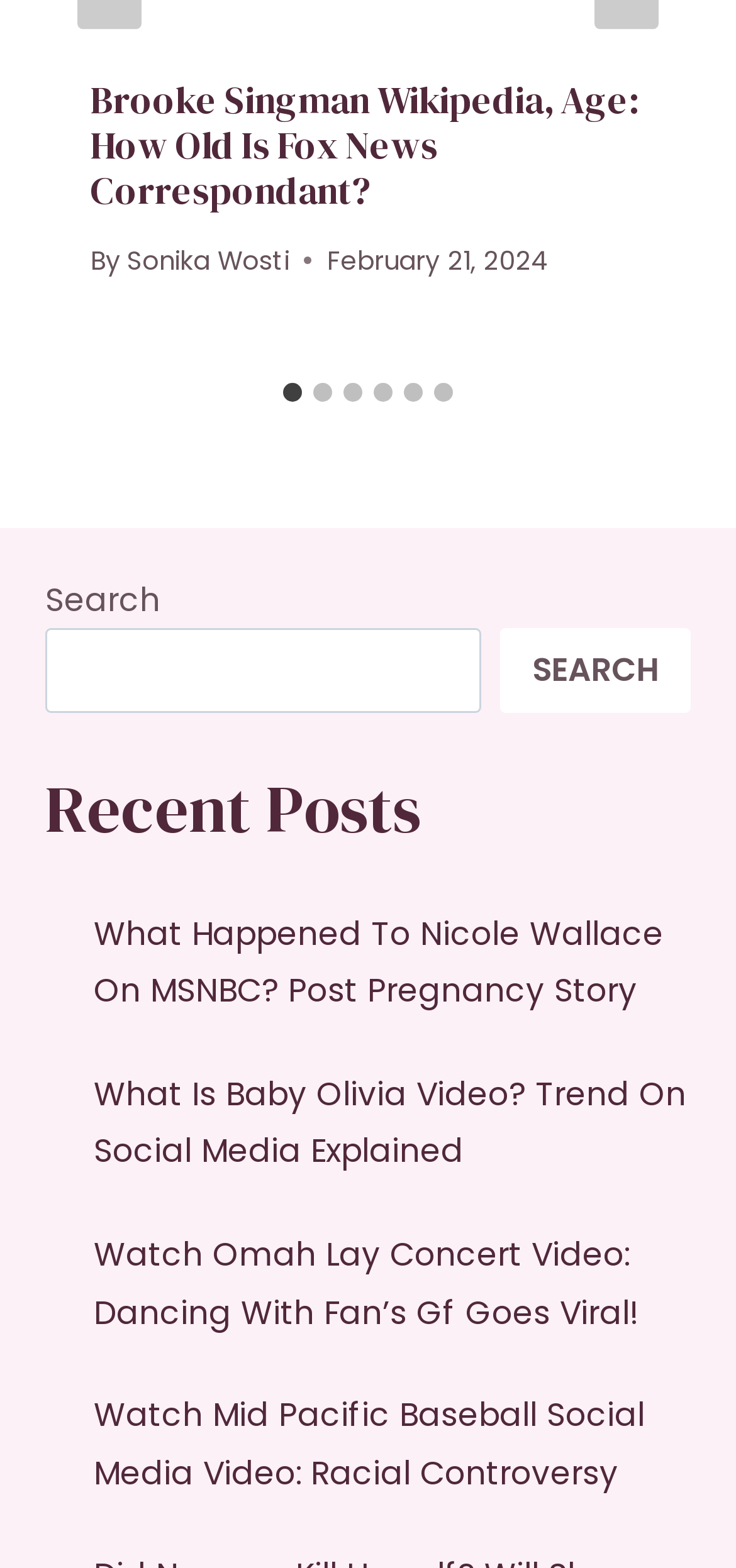Give a concise answer using only one word or phrase for this question:
What is the purpose of the search box?

To search